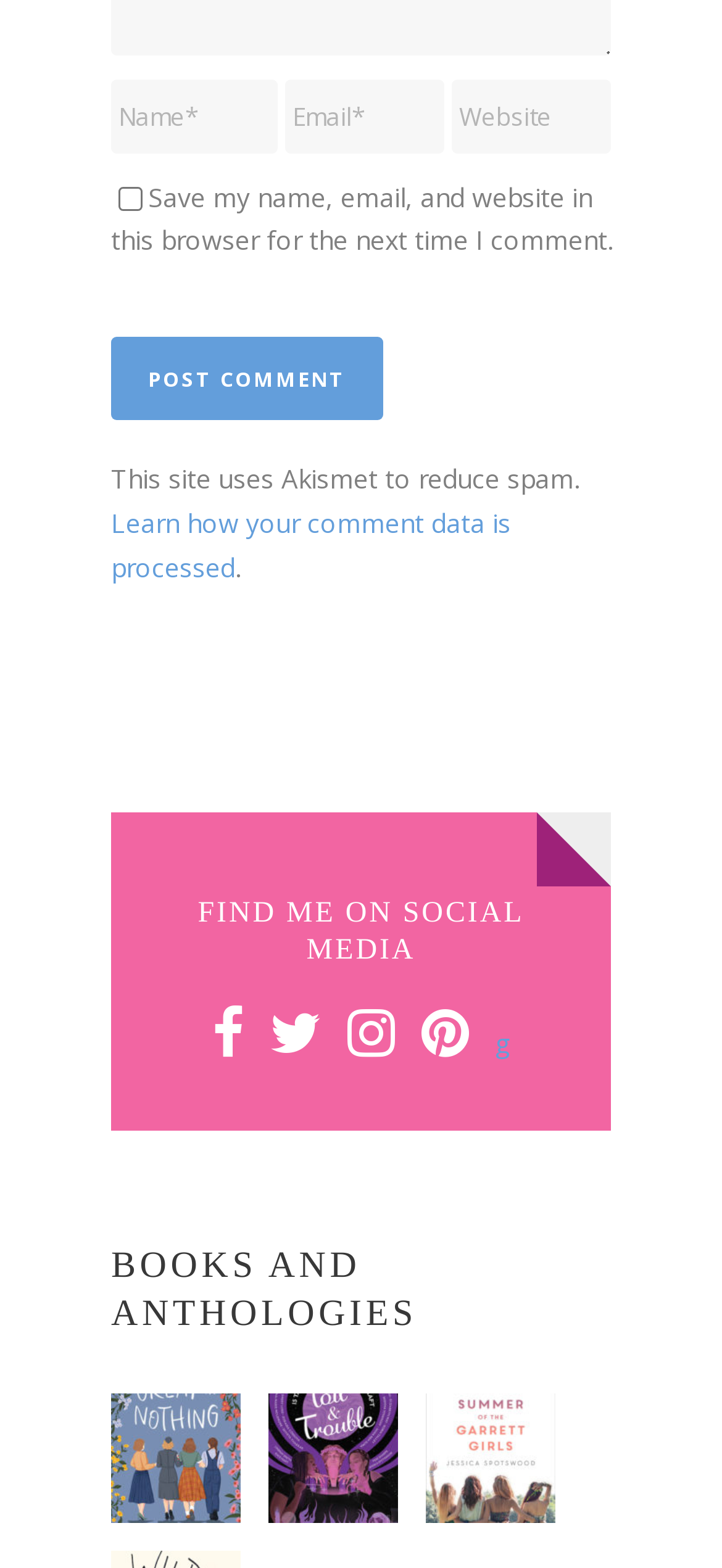Locate the bounding box coordinates of the clickable area to execute the instruction: "Click the Post Comment button". Provide the coordinates as four float numbers between 0 and 1, represented as [left, top, right, bottom].

[0.154, 0.215, 0.531, 0.268]